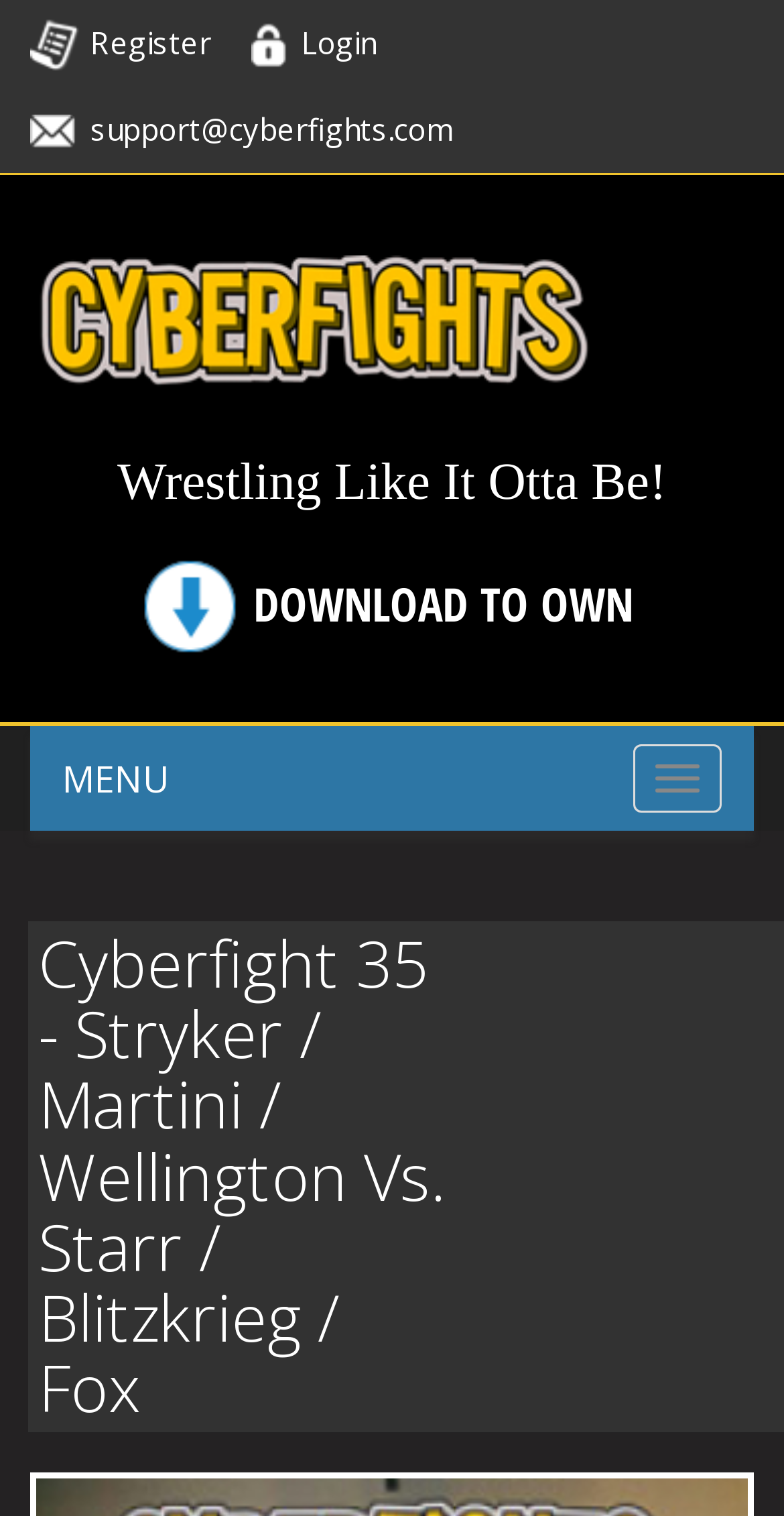Is there a logo on the webpage?
Using the screenshot, give a one-word or short phrase answer.

Yes